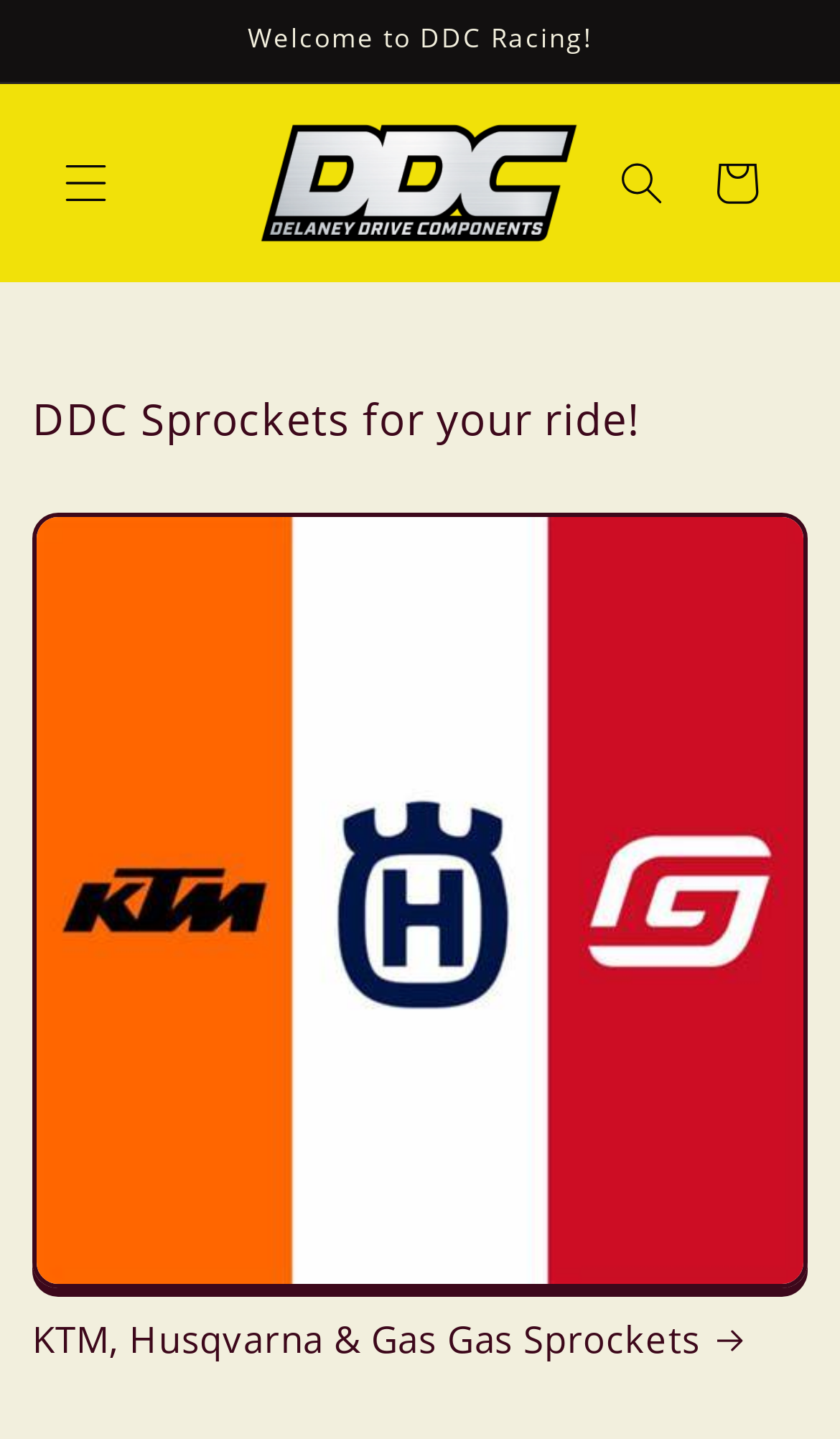Reply to the question with a brief word or phrase: What is the purpose of the button 'Búsqueda'?

Search